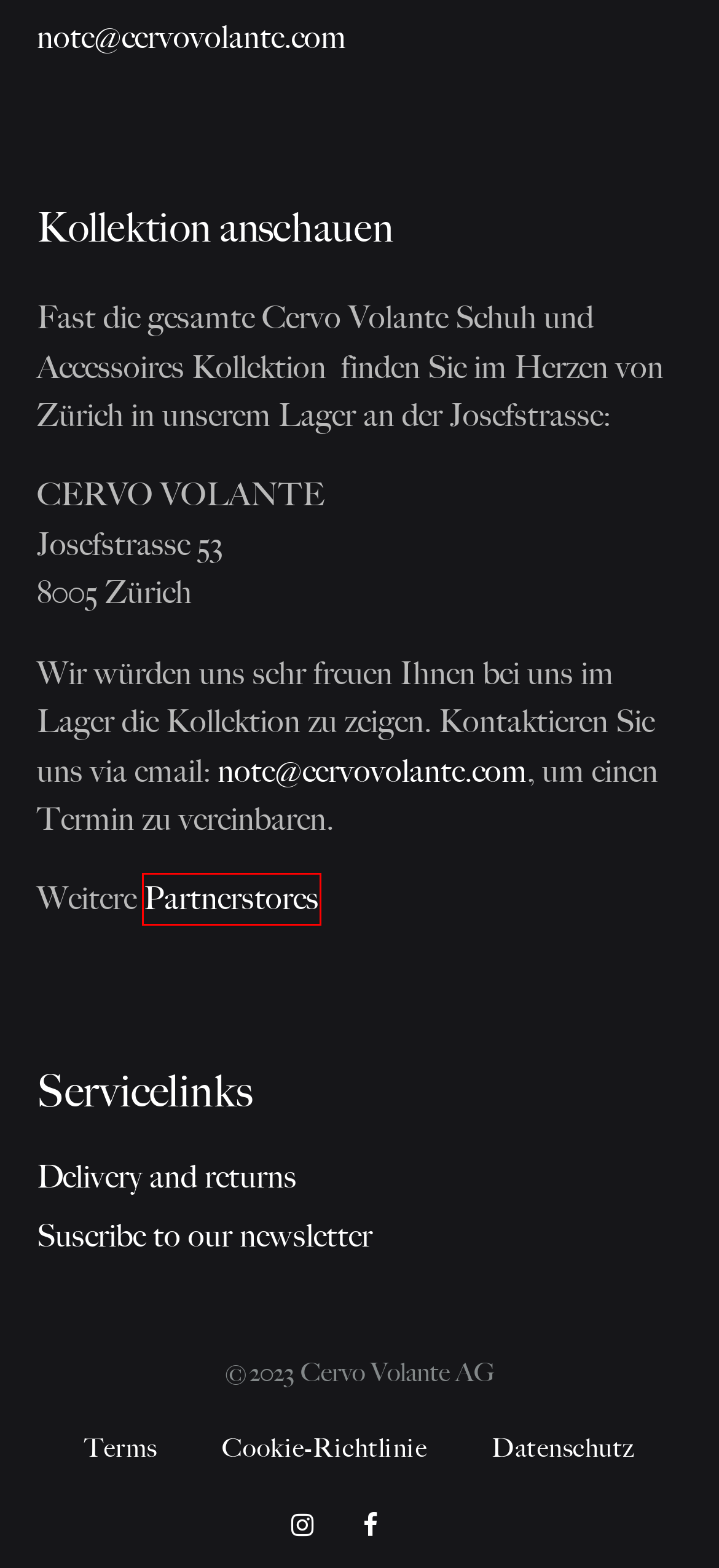You are provided with a screenshot of a webpage that has a red bounding box highlighting a UI element. Choose the most accurate webpage description that matches the new webpage after clicking the highlighted element. Here are your choices:
A. Stores Cervo Volante
B. Suscribe for our newsletter | Cervo Volante
C. AGB Cervo Volante | Cervo Volante
D. Cookie-Richtlinie (EU) | Cervo Volante
E. Cart | Cervo Volante
F. Delivery and returns | Cervo Volante
G. Story | Cervo Volante
H. Unser Ziel: Geringste Belastung für Umwelt & Mensch | Cervo Volante

A